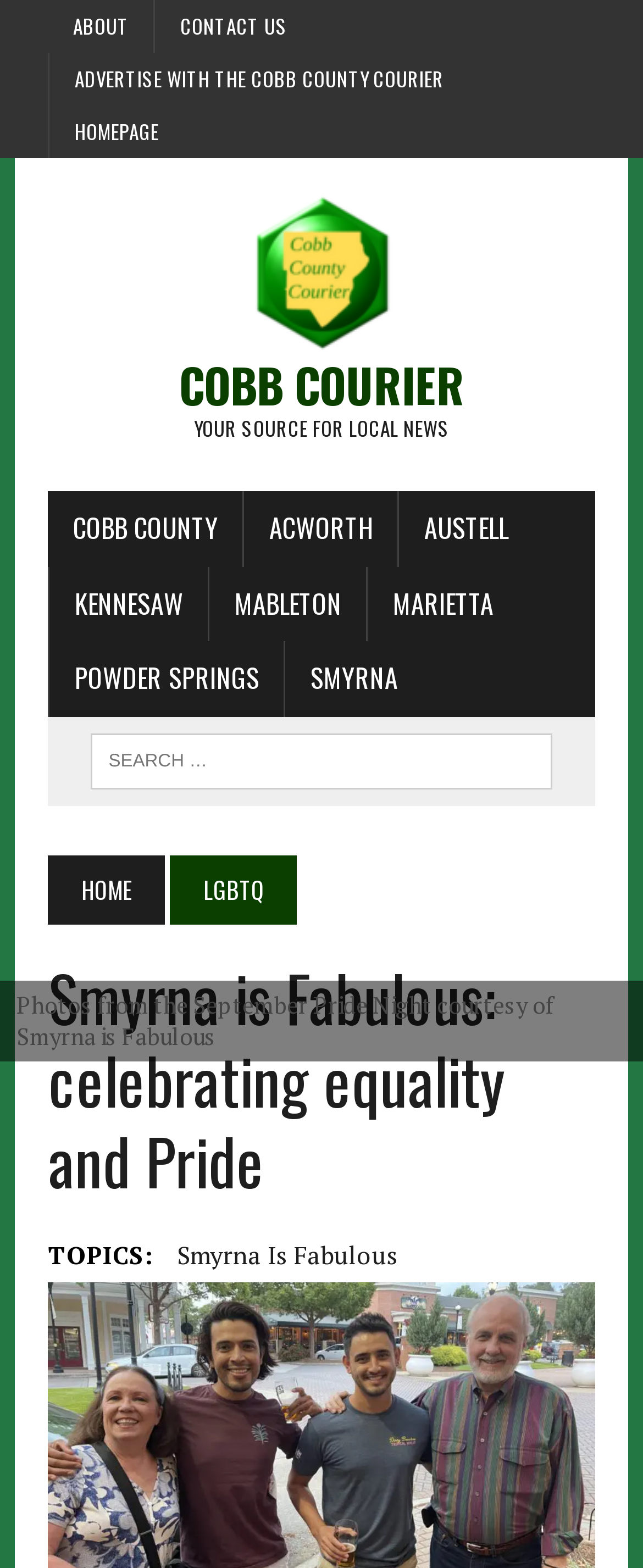Using the information in the image, give a detailed answer to the following question: What is the purpose of the search box?

The search box is located in the middle of the webpage, and it allows users to search for specific content within the website. This can be inferred from the presence of a search box element with a bounding box coordinate that indicates its location on the webpage.